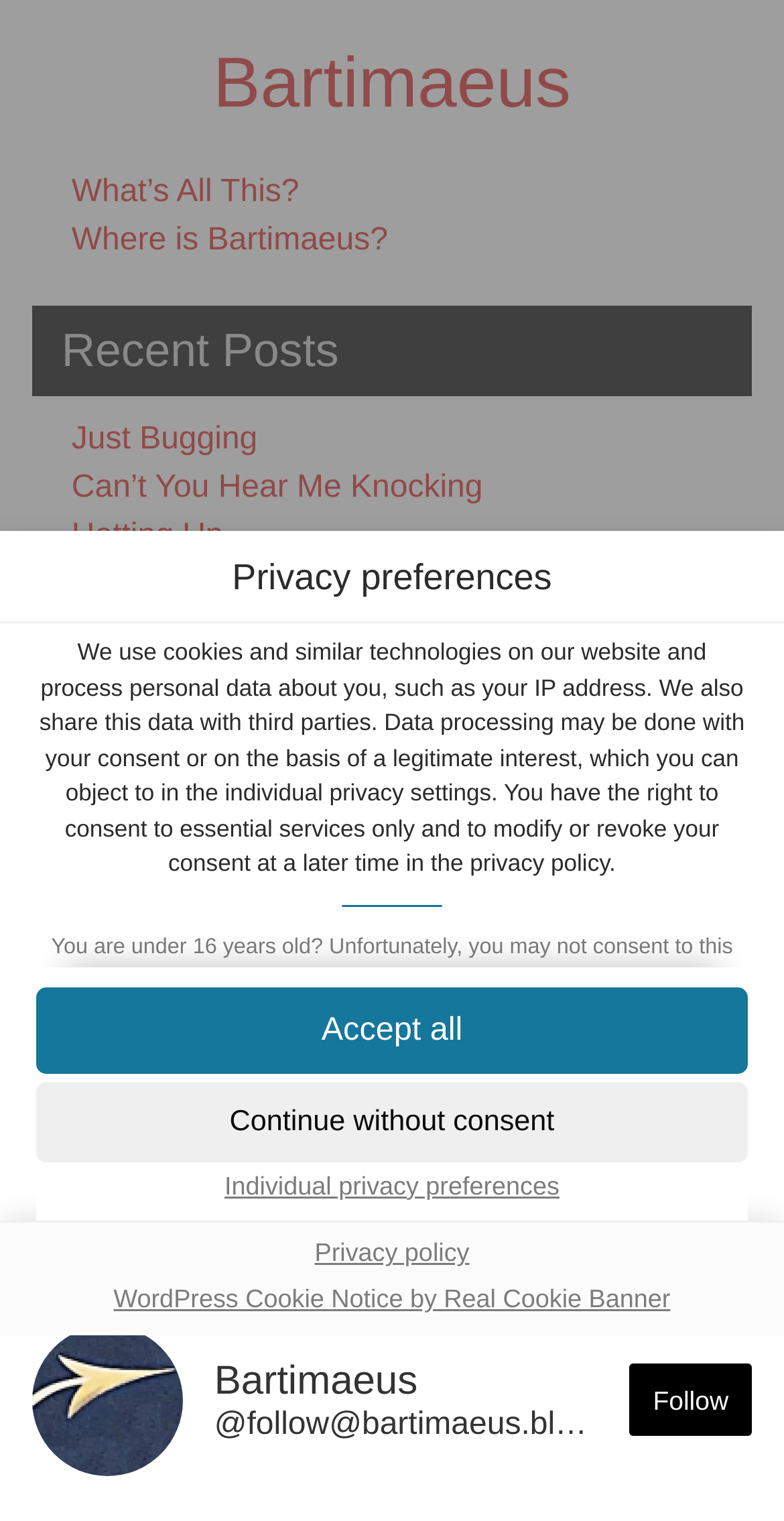Refer to the screenshot and give an in-depth answer to this question: What is the minimum age requirement to consent to this service?

According to the webpage, users under 16 years old are not allowed to consent to this service themselves and need to ask their parent or legal guardian to consent on their behalf.